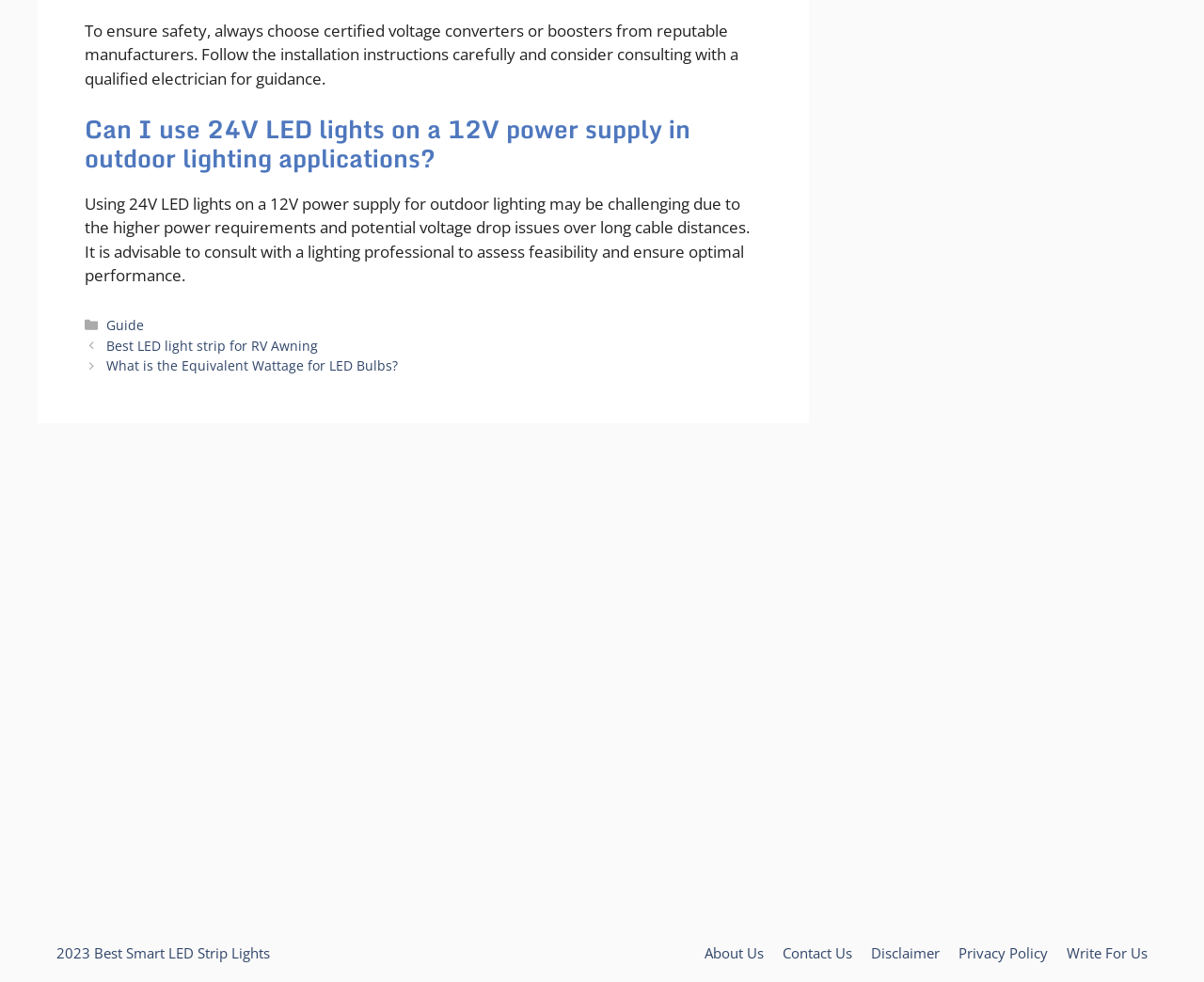What is the category of the post 'Best LED light strip for RV Awning'?
Give a one-word or short phrase answer based on the image.

Guide